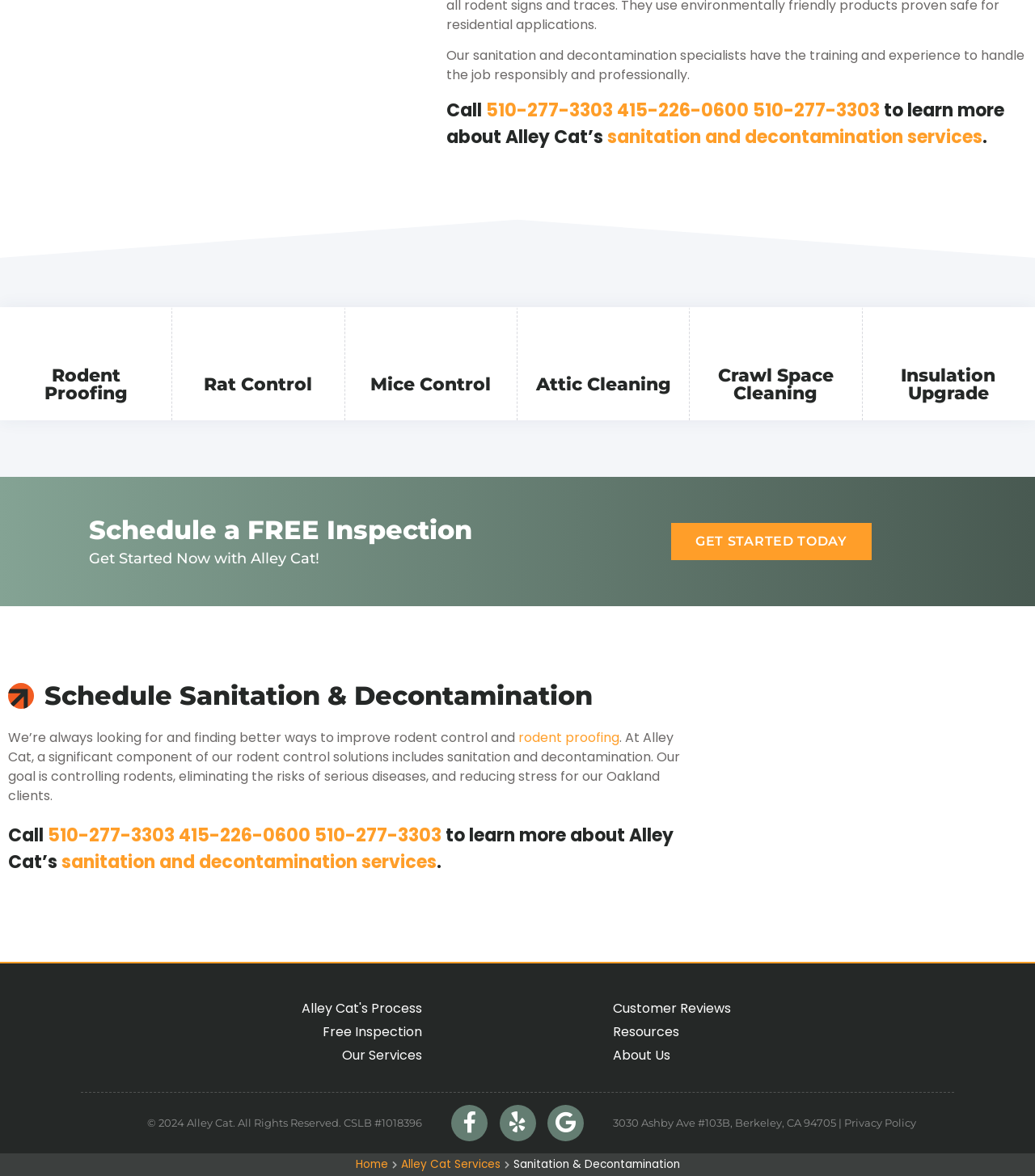What is the purpose of Alley Cat’s rodent control solutions?
Could you answer the question in a detailed manner, providing as much information as possible?

I found this information by reading the text 'Our goal is controlling rodents, eliminating the risks of serious diseases, and reducing stress for our Oakland clients.' which explains the purpose of Alley Cat’s rodent control solutions.